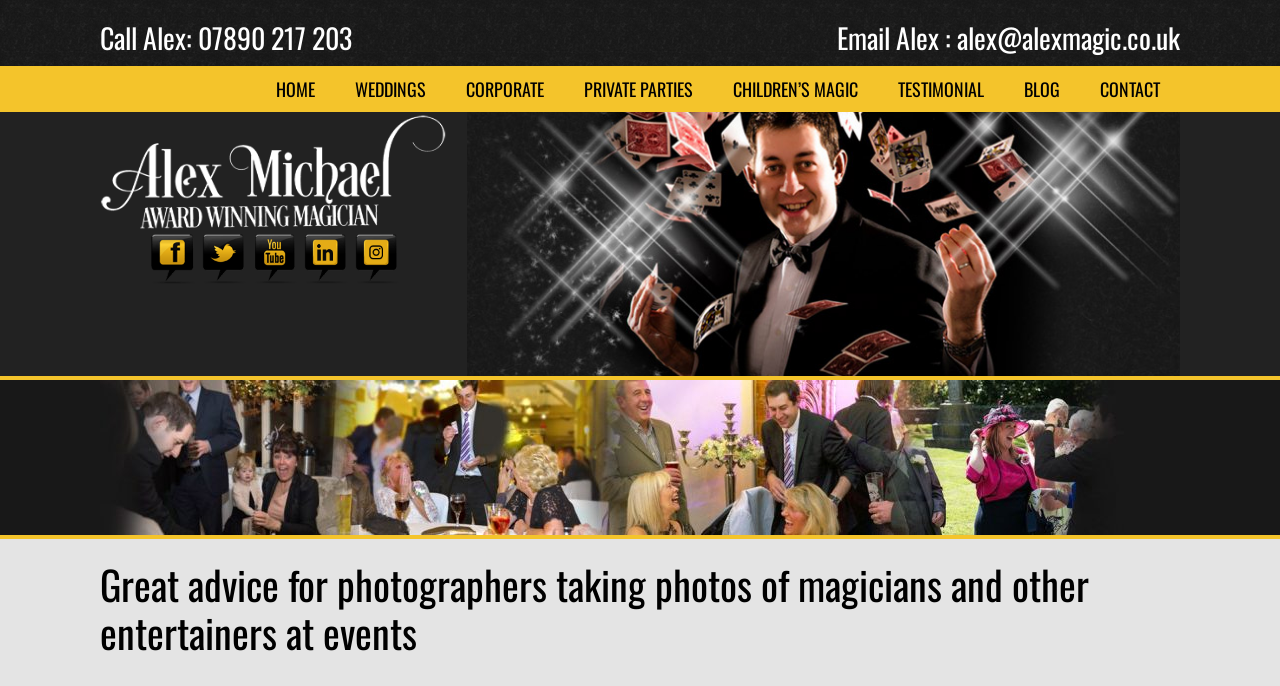Based on what you see in the screenshot, provide a thorough answer to this question: What is the bounding box coordinate of the image of Alex Magic?

I found the bounding box coordinate by looking at the image element with the description 'Alex Magic' and its corresponding coordinates.